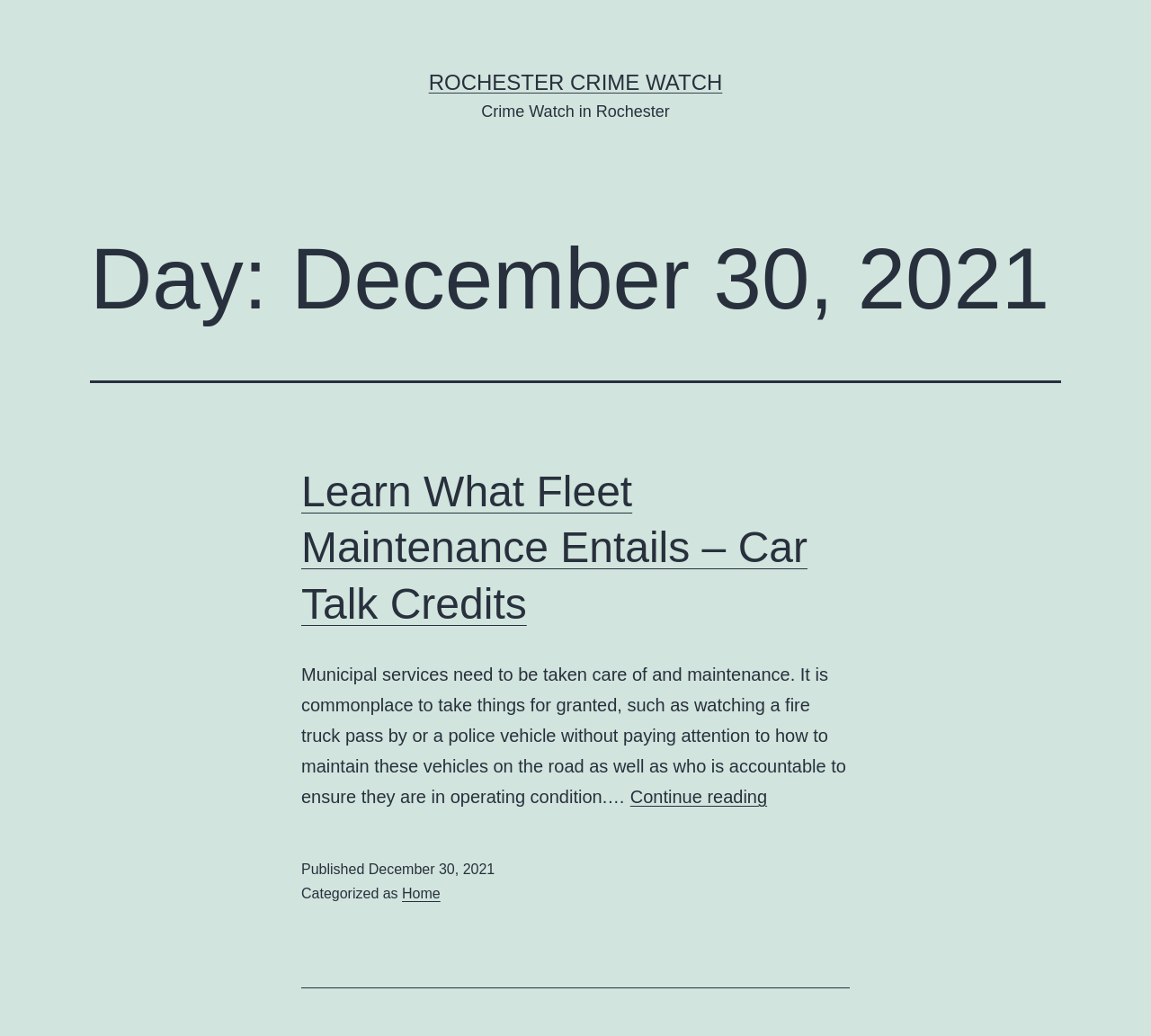Please extract and provide the main headline of the webpage.

Day: December 30, 2021